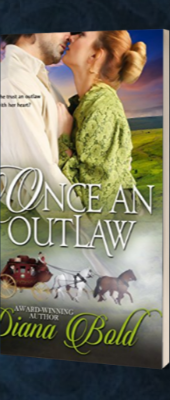Generate a complete and detailed caption for the image.

The image showcases a captivating book cover for "Once An Outlaw," authored by Diana Bold, an award-winning writer known for her historical romance novels. The cover prominently displays the title in elegant lettering at the top, inviting readers into a tale that likely intertwines themes of love and adventure set against a historical backdrop. The illustration features a romantic scene between the main characters, with a picturesque landscape that hints at the outlaw's adventurous life and the emotional stakes involved. Below the title, Diana Bold's name is also elegantly scripted, affirming her established reputation in the genre. The background features a serene countryside, with a horse-drawn carriage and animals, reinforcing the historical context of the story. This image not only represents the book visually but also evokes the essence of passion and intrigue typical of Bold's writing style.